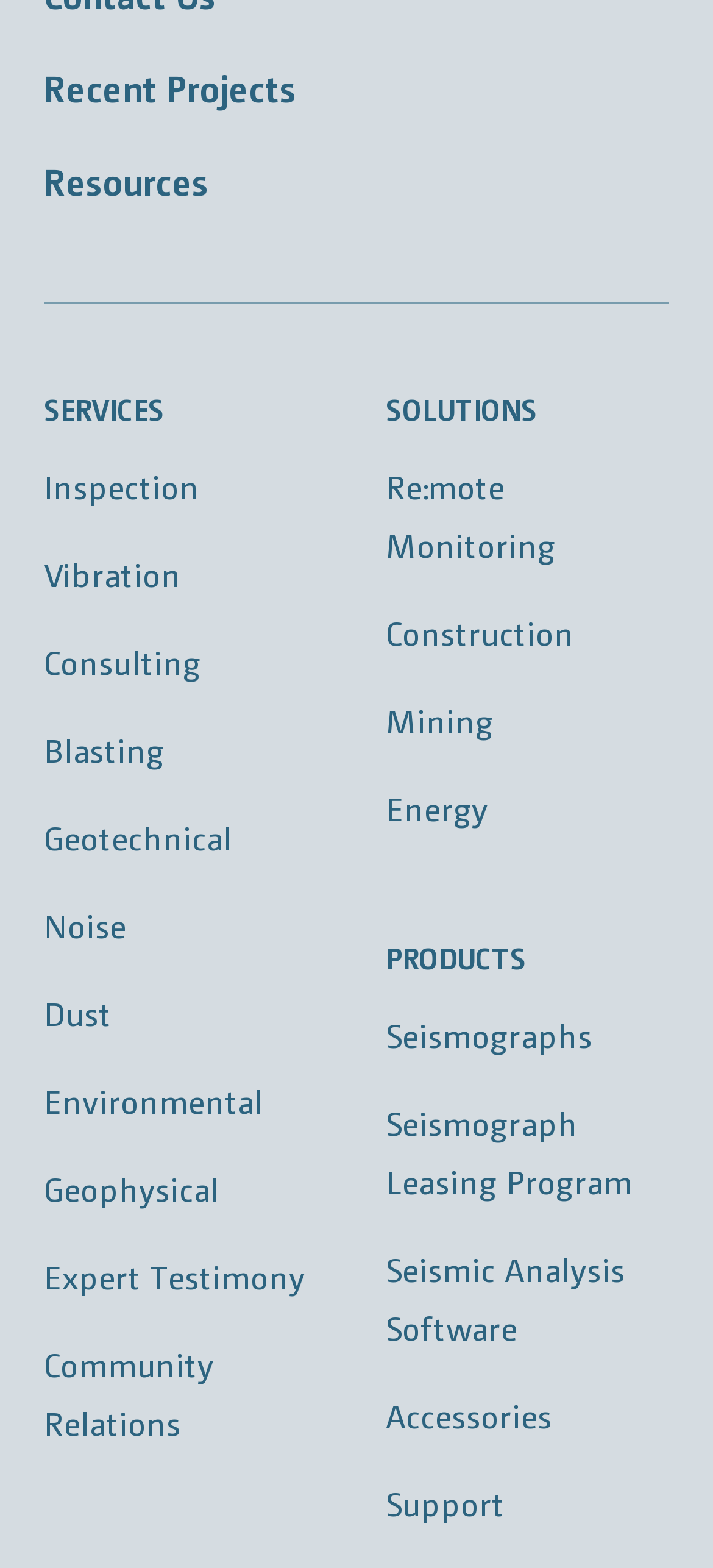Locate the bounding box coordinates of the clickable area to execute the instruction: "Learn about inspection services". Provide the coordinates as four float numbers between 0 and 1, represented as [left, top, right, bottom].

[0.062, 0.296, 0.279, 0.323]